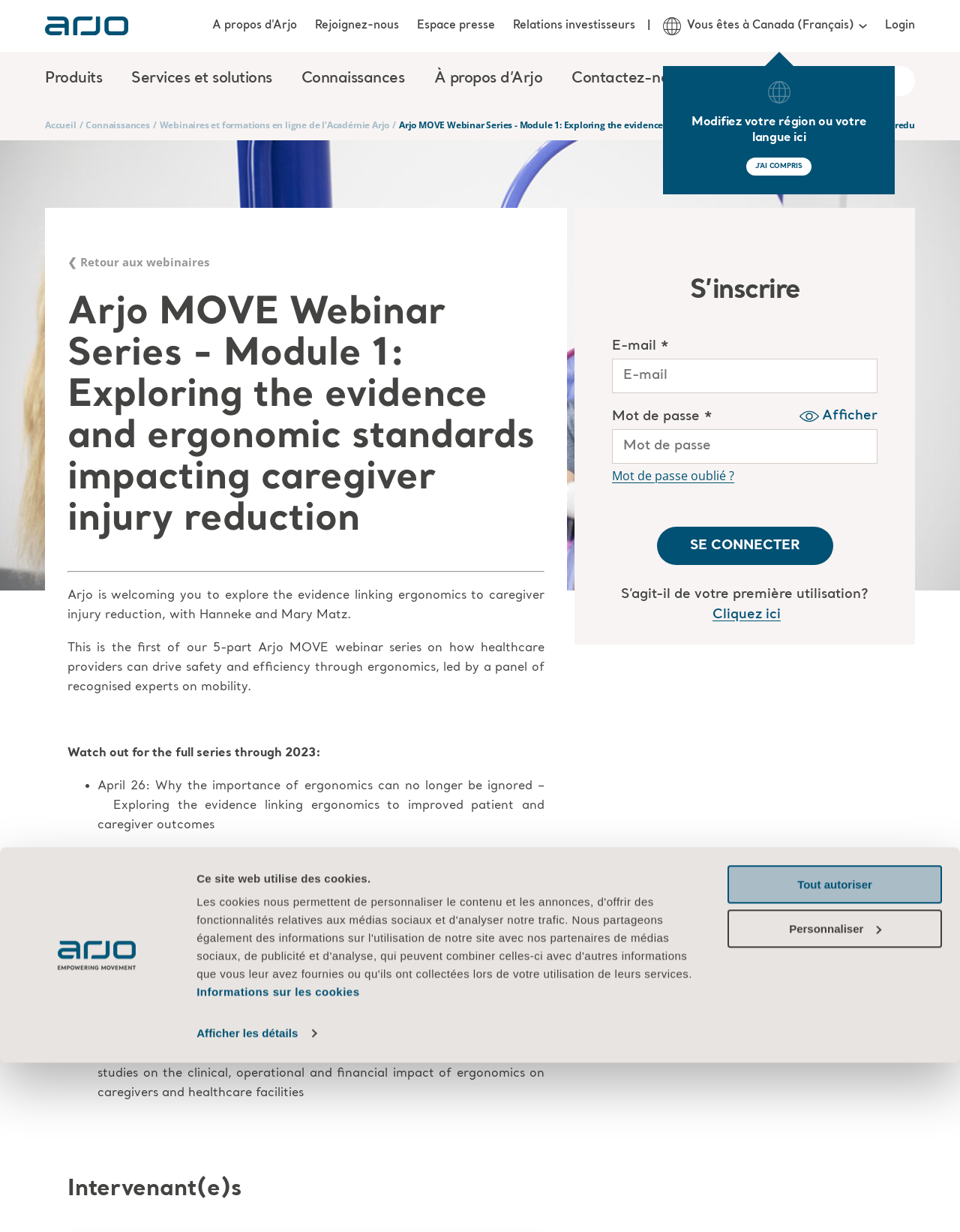Please identify the bounding box coordinates of the element I should click to complete this instruction: 'Click the 'Home' link'. The coordinates should be given as four float numbers between 0 and 1, like this: [left, top, right, bottom].

[0.047, 0.0, 0.134, 0.042]